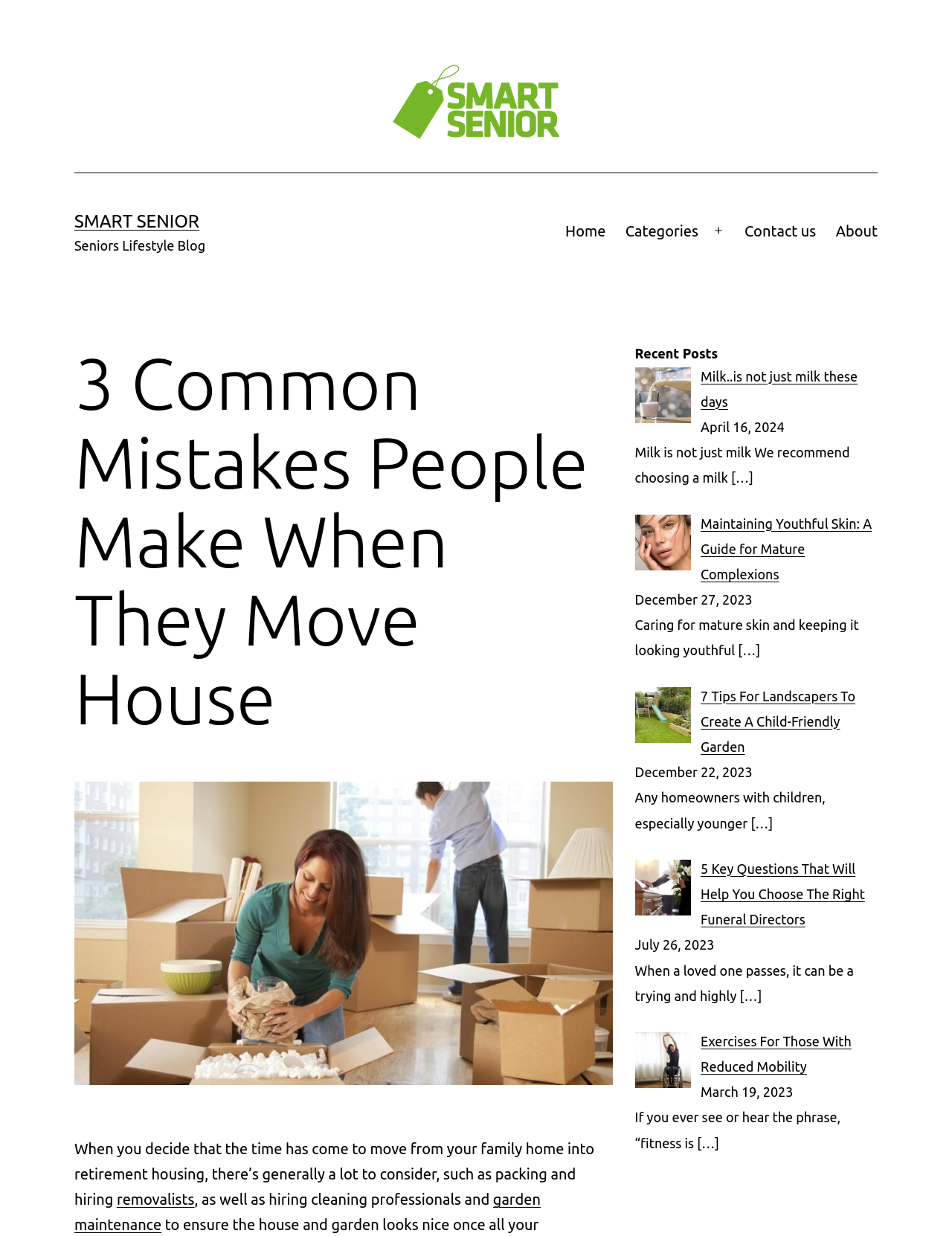Please find the bounding box for the following UI element description. Provide the coordinates in (top-left x, top-left y, bottom-right x, bottom-right y) format, with values between 0 and 1: Contact us

[0.772, 0.172, 0.868, 0.202]